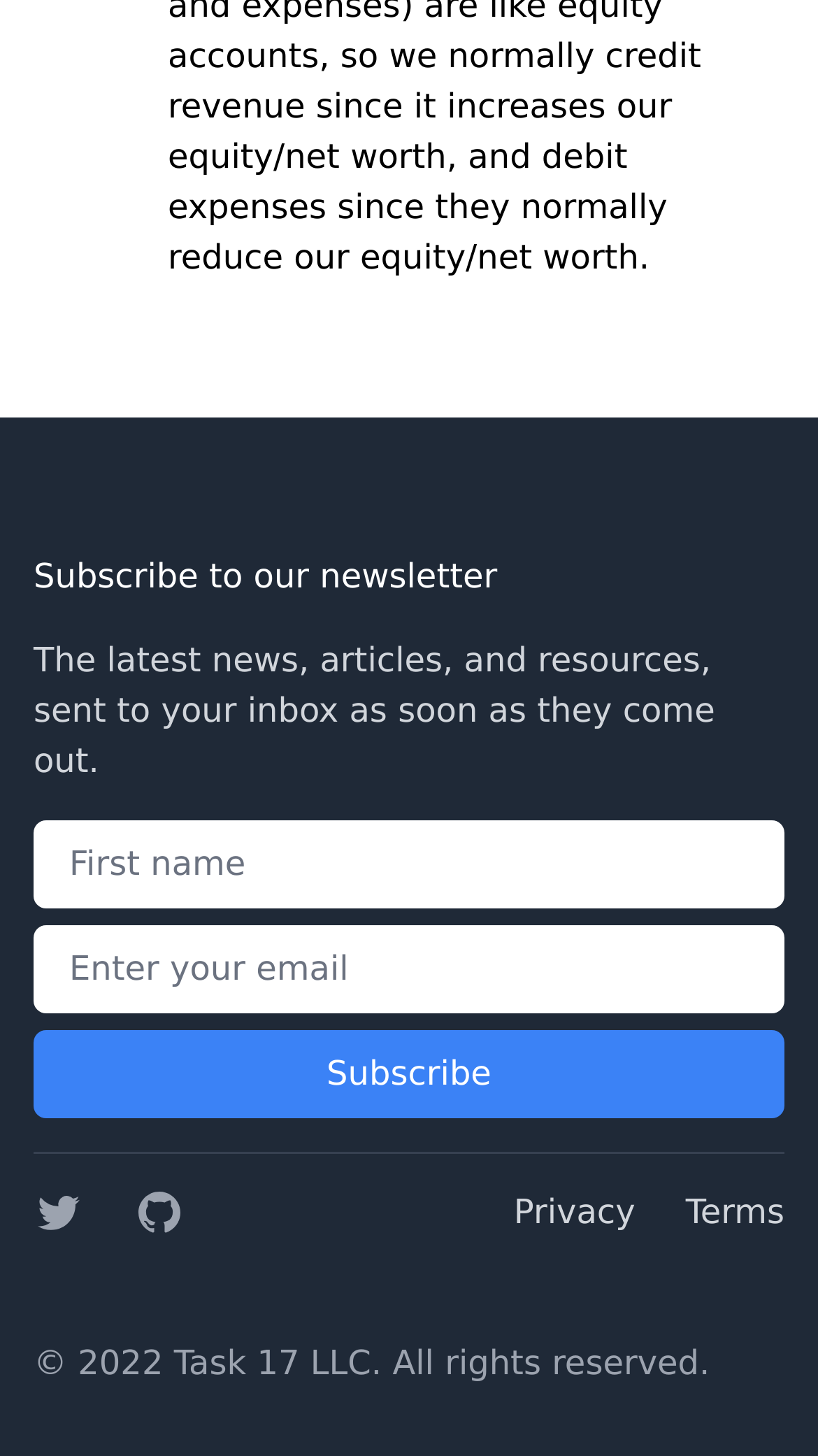Determine the bounding box for the described HTML element: "name="subscribe" value="Subscribe"". Ensure the coordinates are four float numbers between 0 and 1 in the format [left, top, right, bottom].

[0.041, 0.708, 0.959, 0.769]